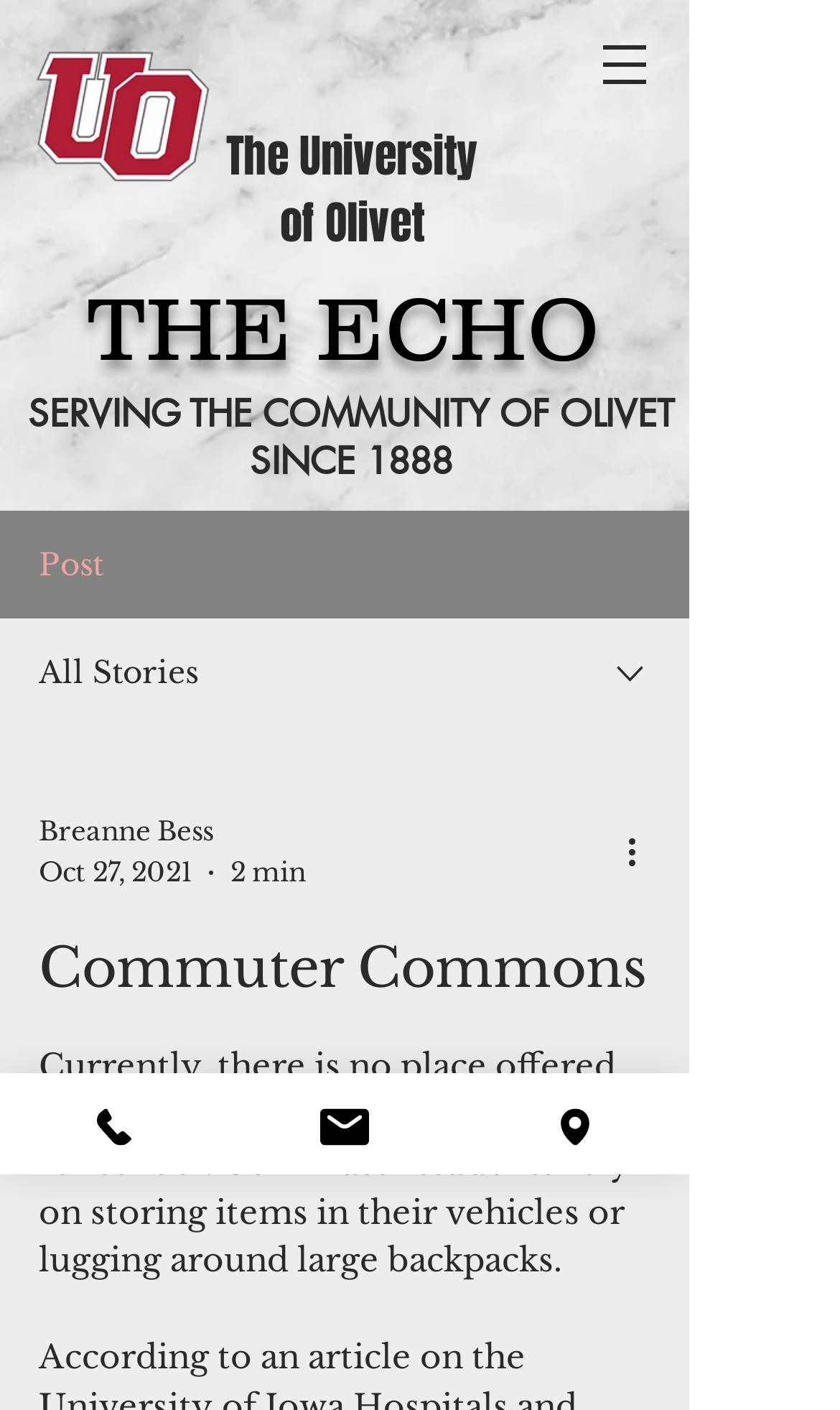Articulate a complete and detailed caption of the webpage elements.

The webpage appears to be a university news article or blog post. At the top left, there is a small image, "Untitled (1).png", which is likely a logo or icon. Next to it, there is a heading that reads "The University of Olivet". 

On the top right, there is a navigation menu labeled "Site" with a dropdown button. Below the navigation menu, there is a prominent heading that reads "THE ECHO", which is likely the title of the news article or blog post. 

Further down, there is a subheading that reads "SERVING THE COMMUNITY OF OLIVET SINCE 1888". Below this subheading, there are several elements, including a post title "Commuter Commons", a static text "Post", and a static text "All Stories". 

To the right of these elements, there is an image and a combobox with a dropdown menu. The combobox has options such as "Breanne Bess", "Oct 27, 2021", and "2 min". Below the combobox, there is a button labeled "More actions" with an accompanying image. 

The main content of the webpage is a paragraph of text that reads "Currently, there is no place offered to commuters to store their supplies for school. Commuter students rely on storing items in their vehicles or lugging around large backpacks." 

At the bottom of the webpage, there are three links labeled "Phone", "Email", and "Directions", each accompanied by a small image.